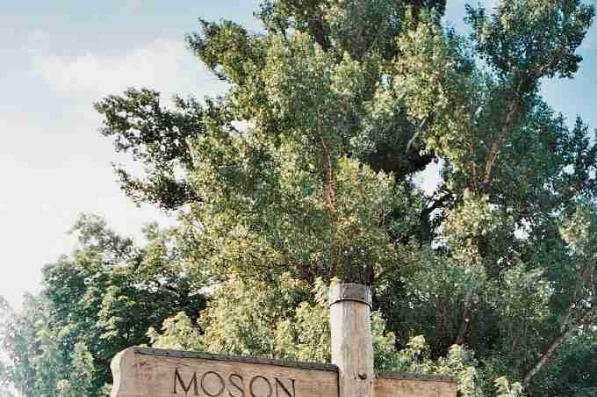Utilize the information from the image to answer the question in detail:
What type of infrastructure is blended with nature in this area?

The image shows a blend of nature, represented by the lush greenery and tall trees, with urban infrastructure, suggesting that the area has a mix of natural and man-made elements, which adds to its charm and appeal.